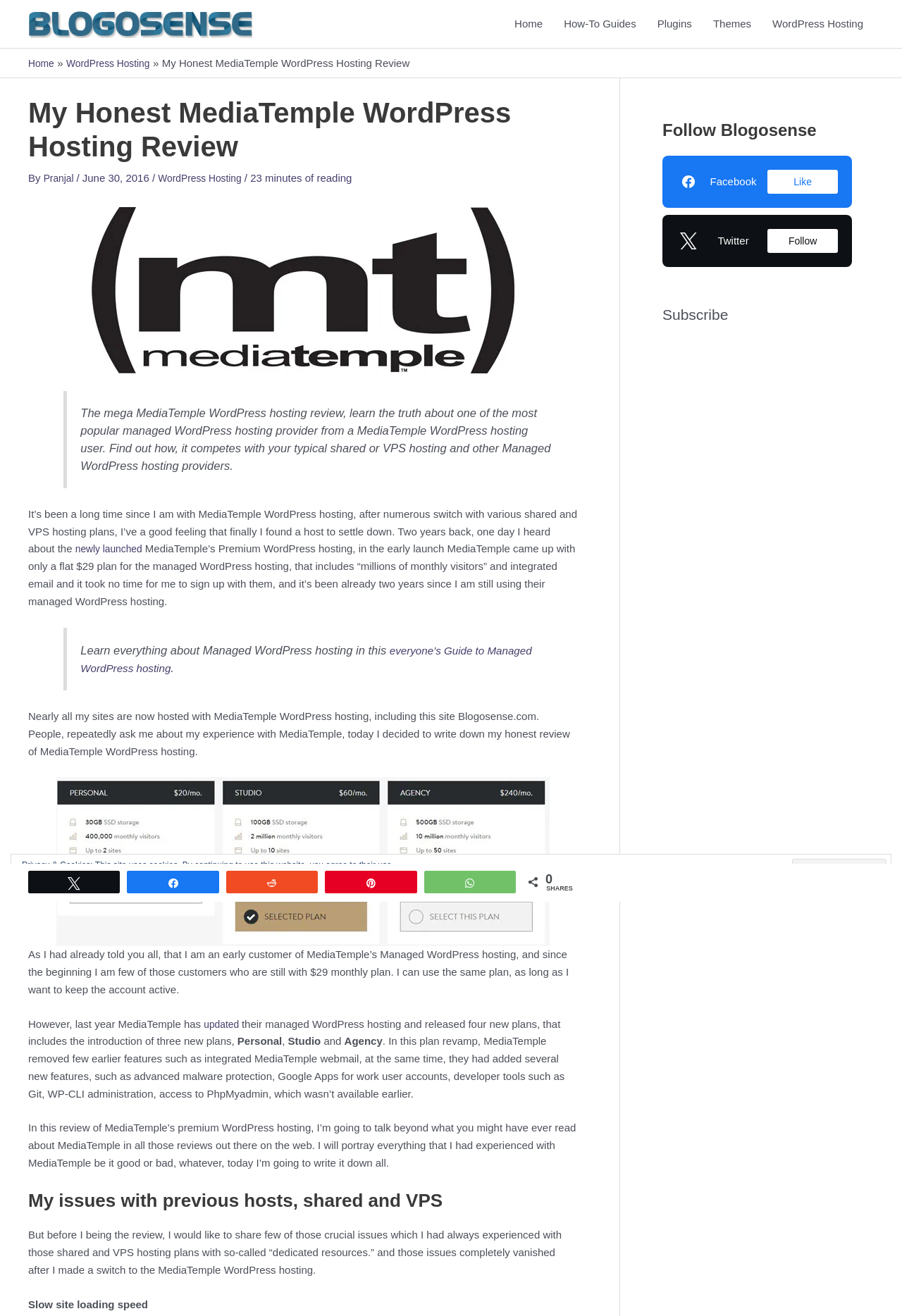Find the bounding box of the element with the following description: "WordPress Hosting". The coordinates must be four float numbers between 0 and 1, formatted as [left, top, right, bottom].

[0.845, 0.0, 0.969, 0.037]